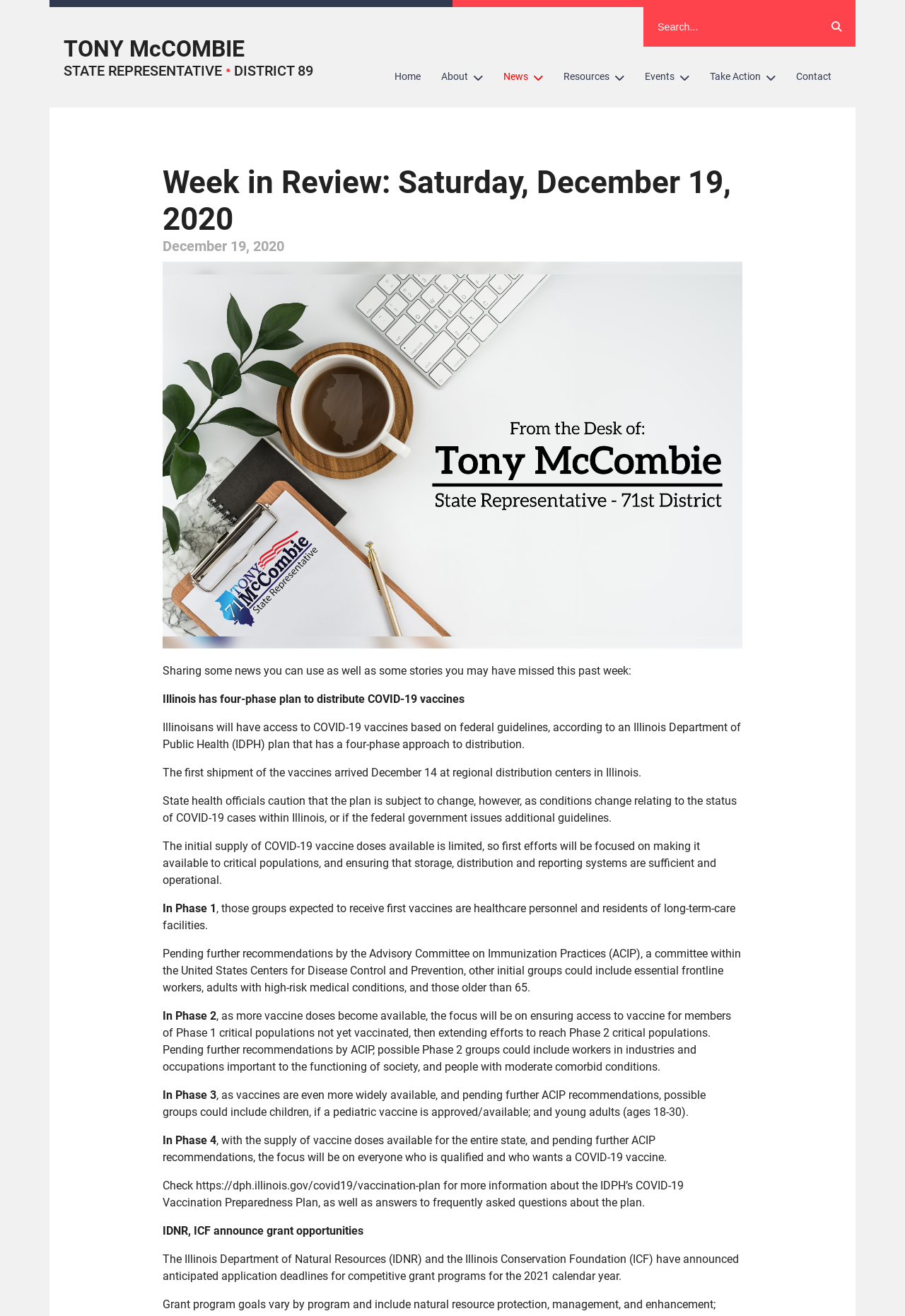Please identify the bounding box coordinates of the element I should click to complete this instruction: 'Read about the COVID-19 vaccine distribution plan'. The coordinates should be given as four float numbers between 0 and 1, like this: [left, top, right, bottom].

[0.18, 0.505, 0.698, 0.515]